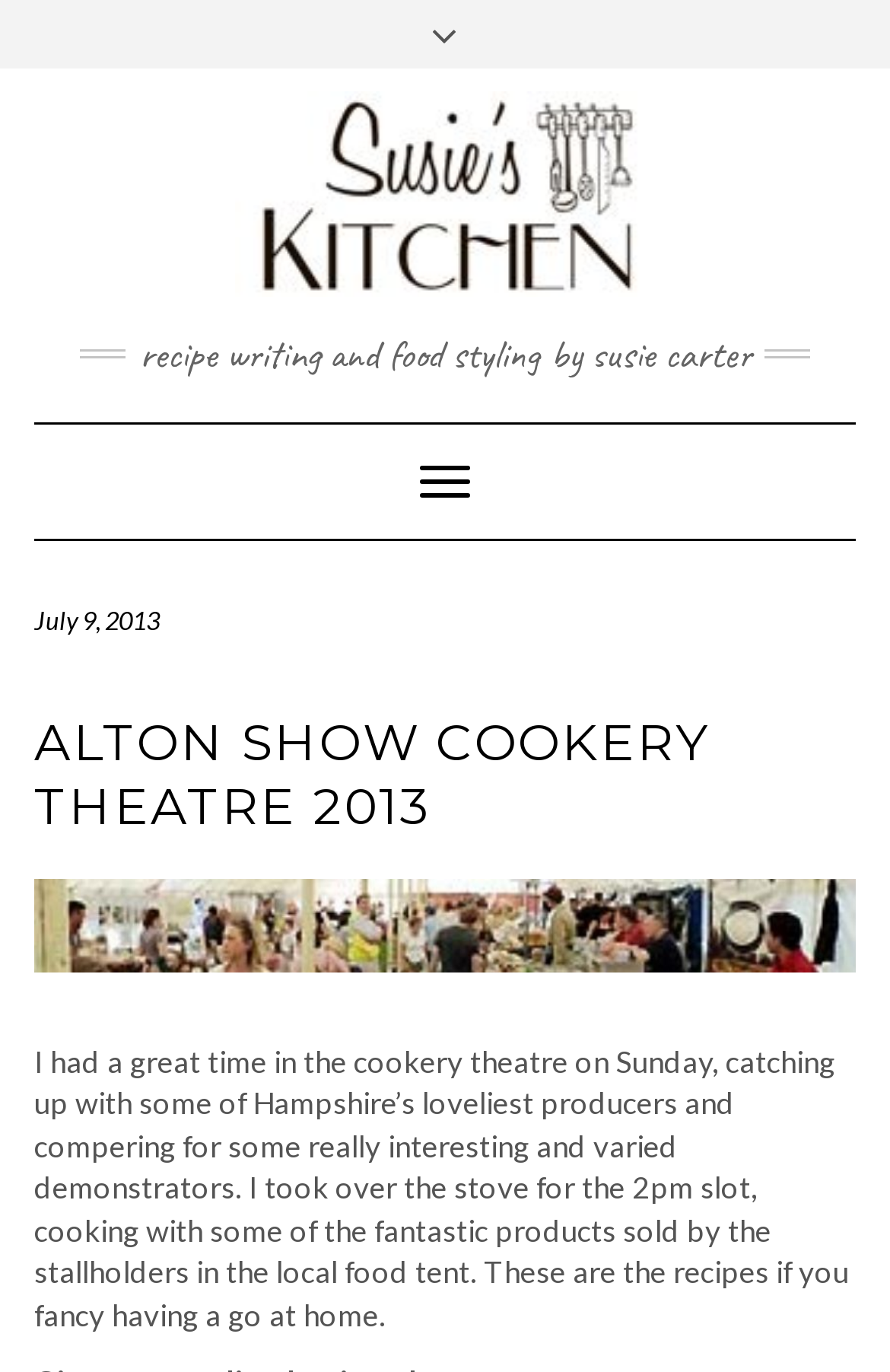What is the date of the event?
From the details in the image, answer the question comprehensively.

The date of the event is mentioned in the static text 'July 9, 2013' which is located below the main navigation.